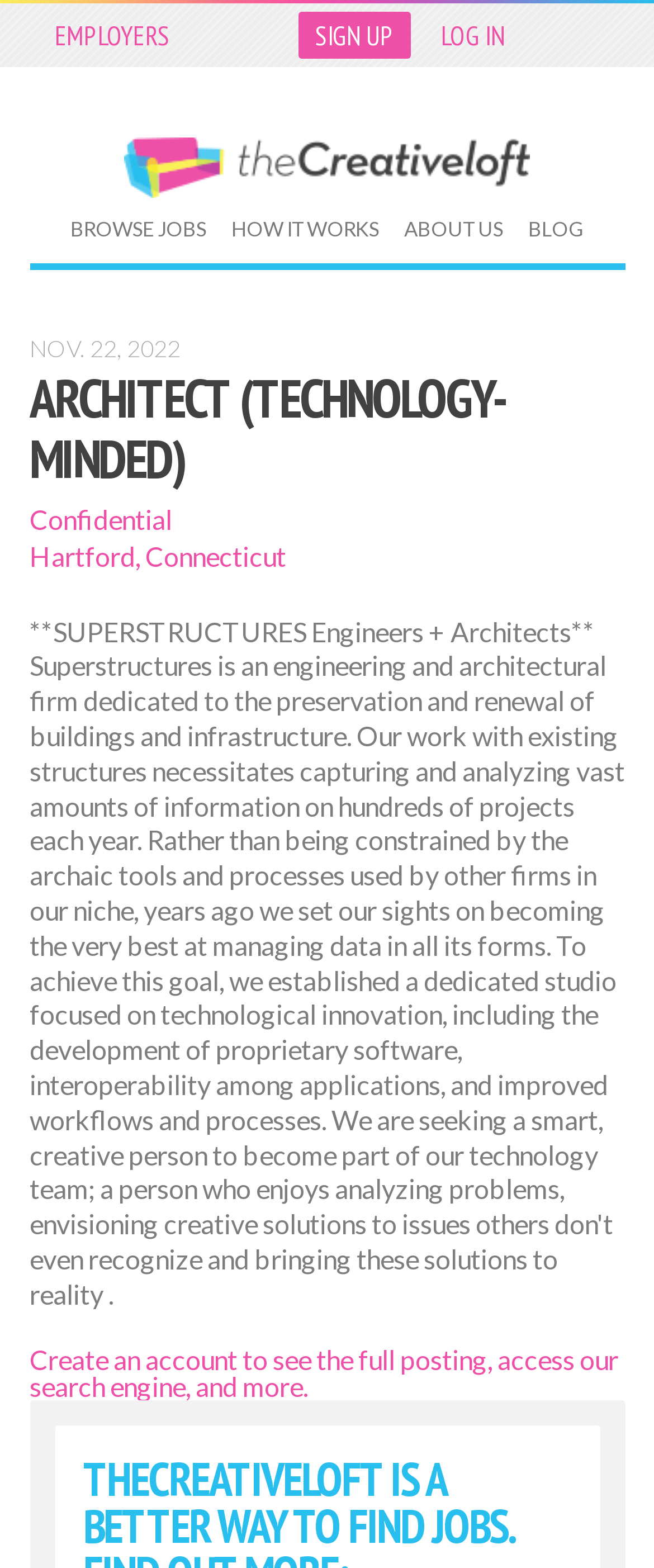Determine the bounding box coordinates for the area you should click to complete the following instruction: "Click on SIGN UP".

[0.456, 0.007, 0.628, 0.037]